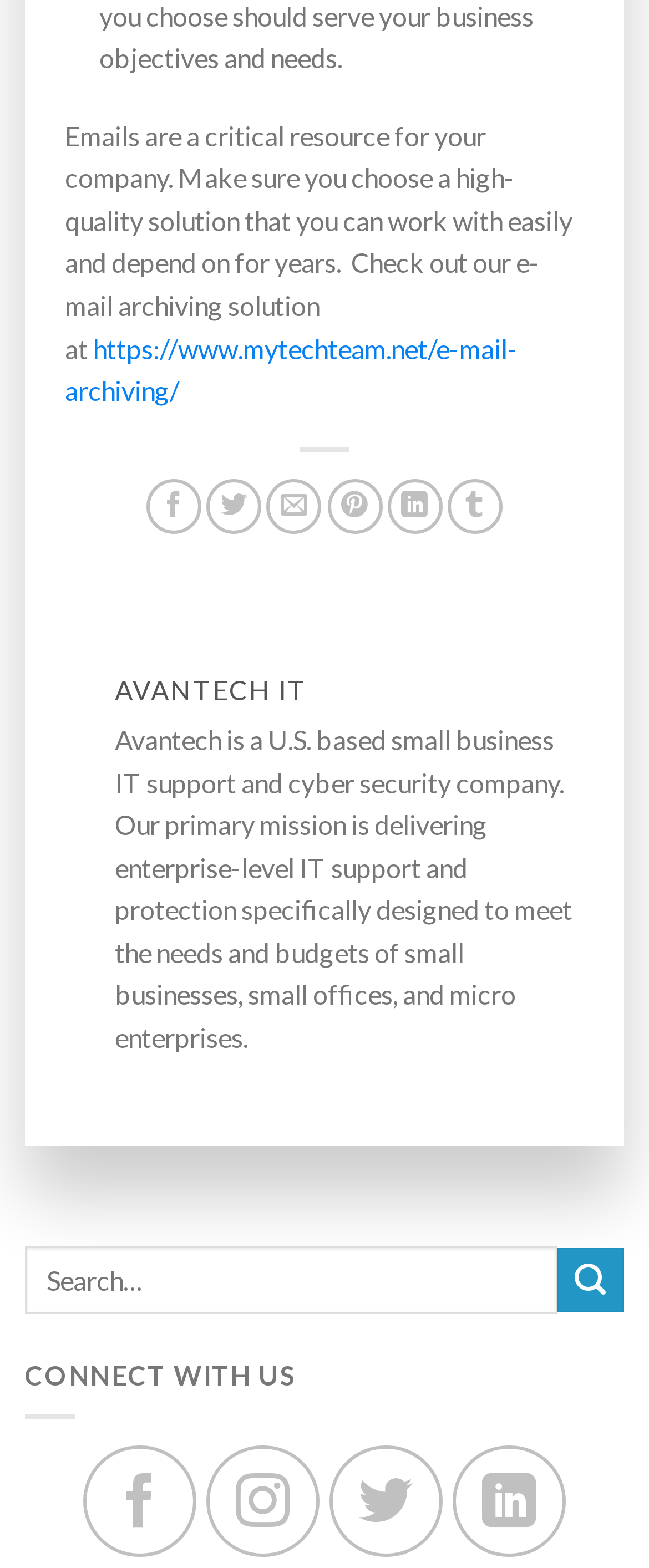How many social media platforms can you follow Avantech on?
Using the details shown in the screenshot, provide a comprehensive answer to the question.

By examining the links at the bottom of the webpage, I found four social media platforms that Avantech can be followed on: Facebook, Instagram, Twitter, and LinkedIn.